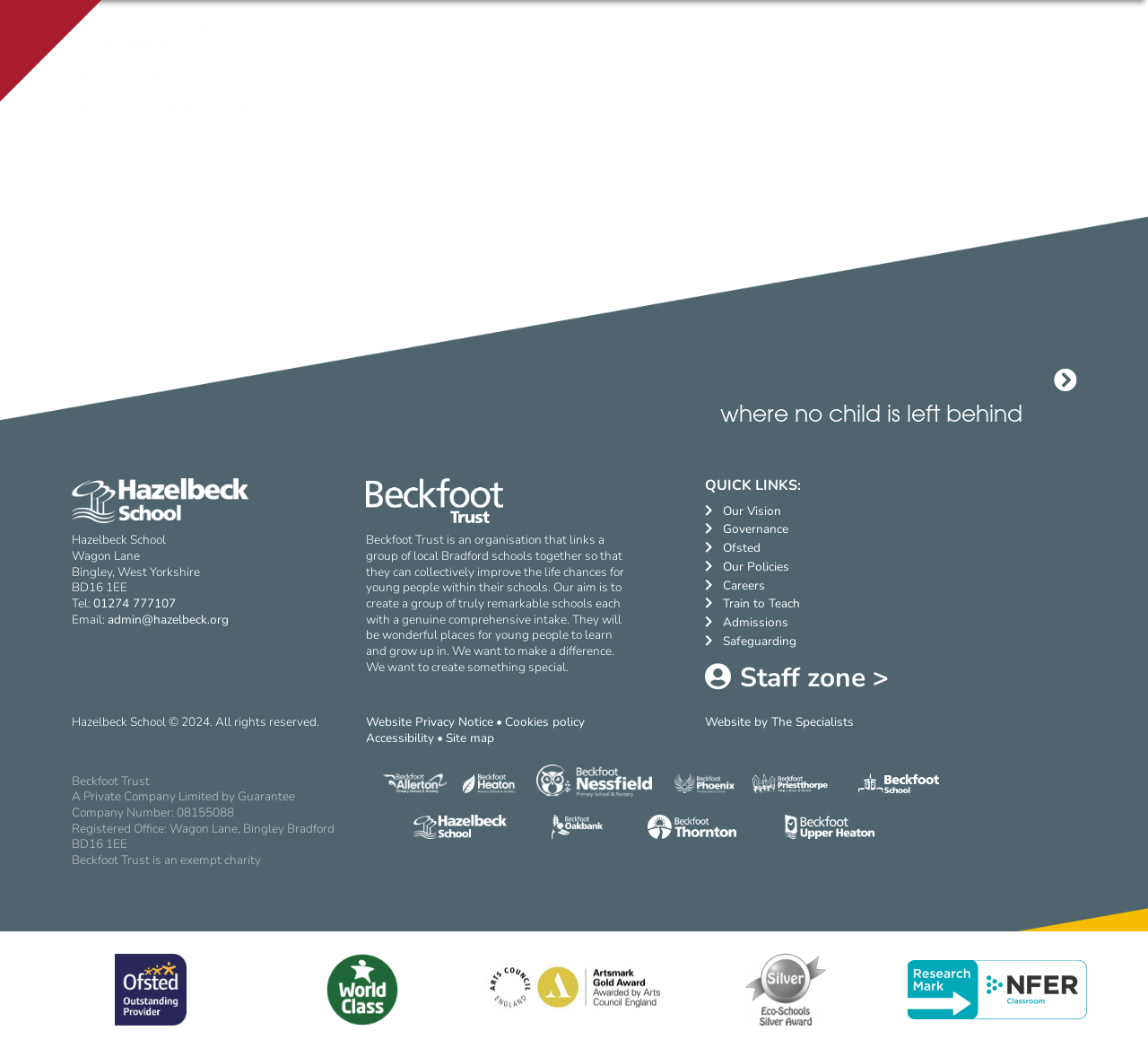Can you provide the bounding box coordinates for the element that should be clicked to implement the instruction: "Visit the 'Our Vision' page"?

[0.614, 0.48, 0.68, 0.495]